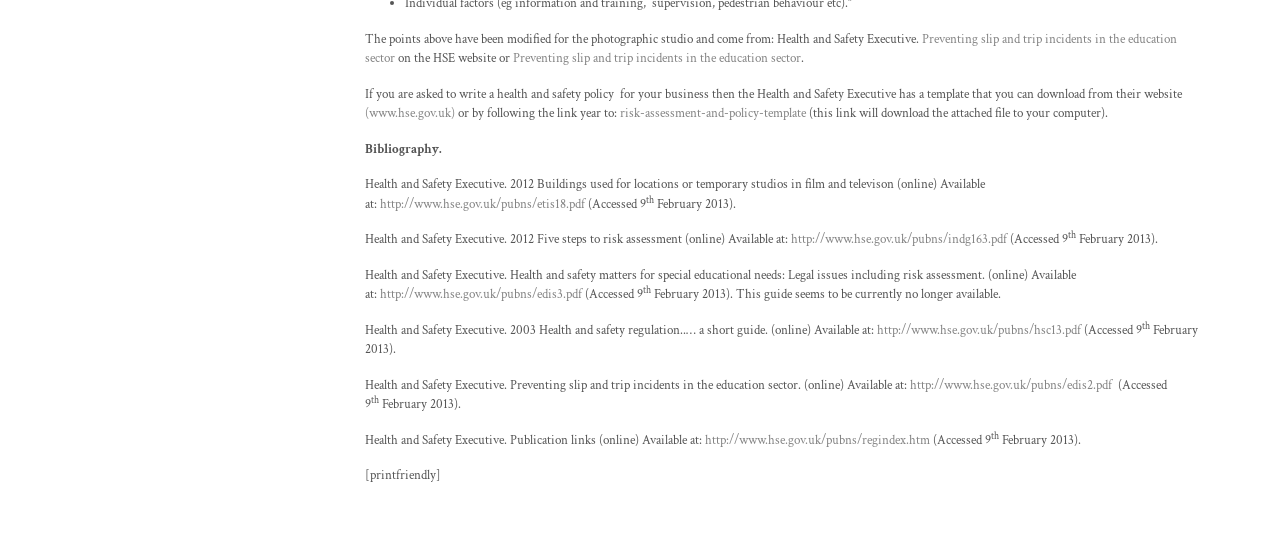Use one word or a short phrase to answer the question provided: 
How many superscript elements are there in the webpage?

5